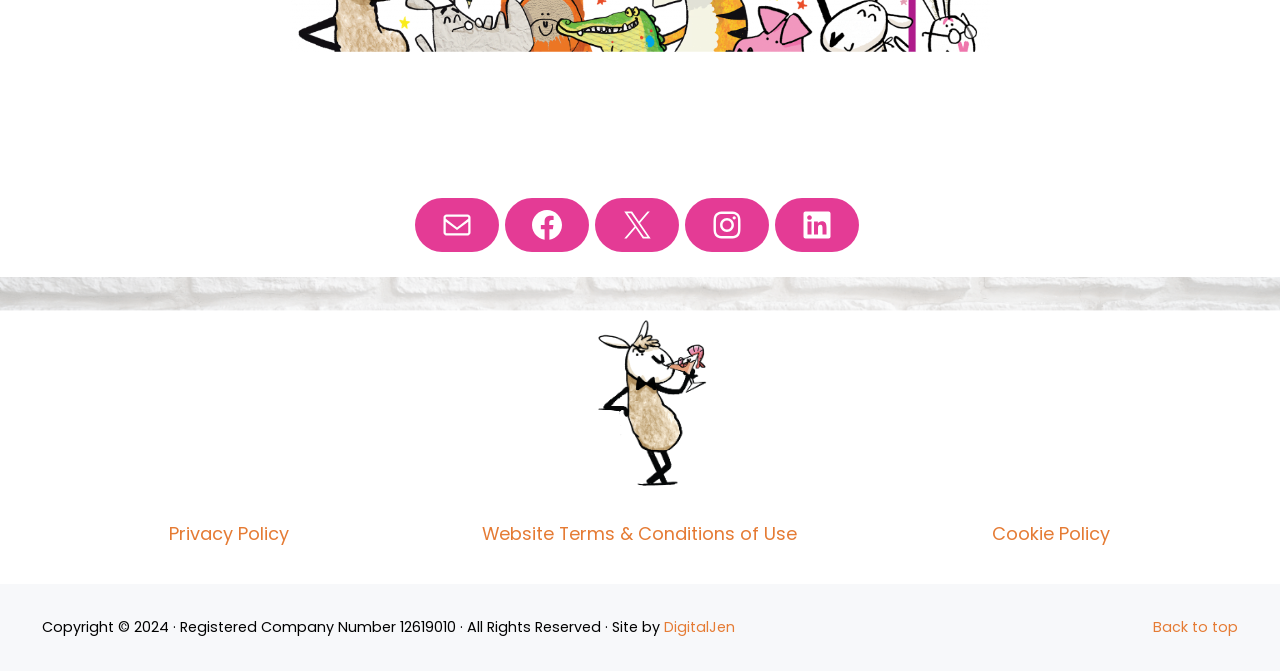What is the purpose of the links at the top?
Refer to the image and respond with a one-word or short-phrase answer.

Social media